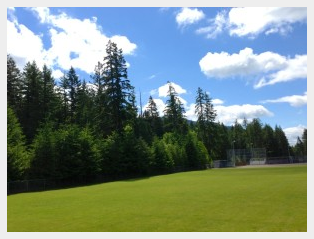What type of trees are in the background?
Answer the question with a thorough and detailed explanation.

The caption describes the trees in the background as 'towering evergreen trees', which suggests that they are a type of tree that remains green throughout the year.